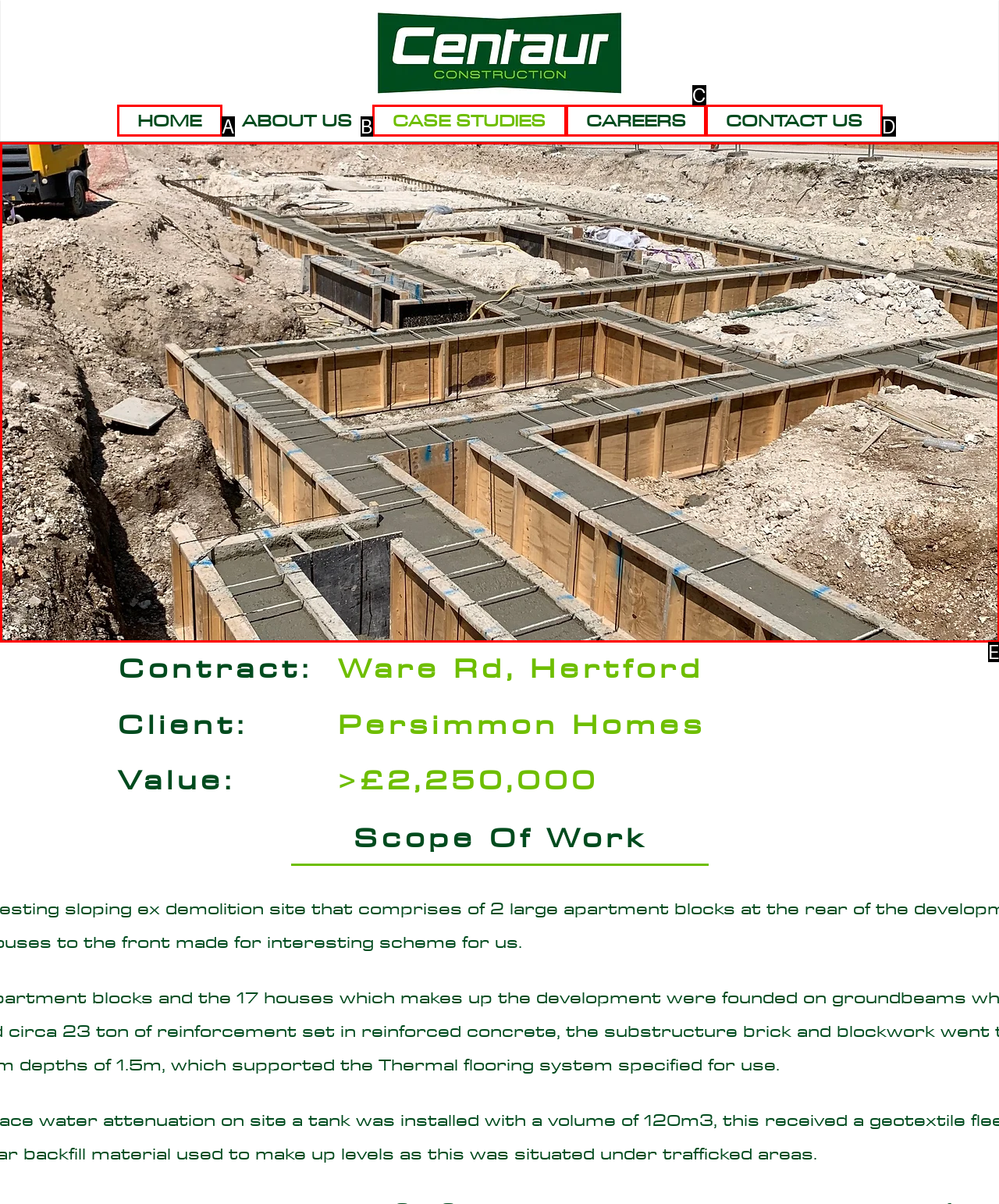Given the description: CAREERS, identify the matching option. Answer with the corresponding letter.

C